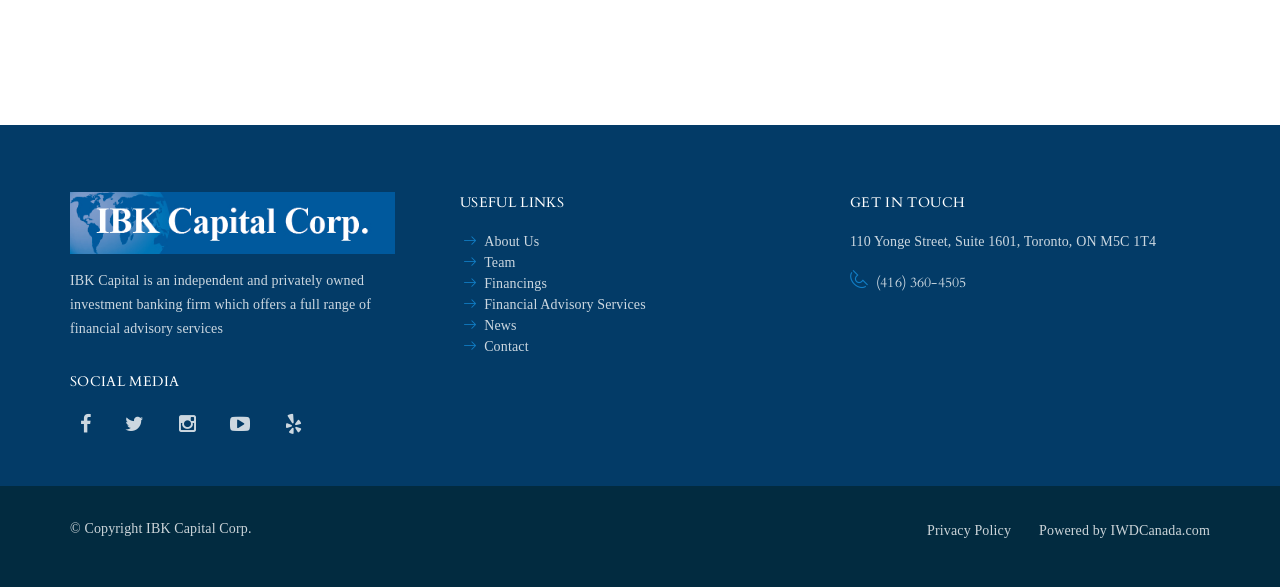How many useful links are available?
Give a detailed response to the question by analyzing the screenshot.

The number of useful links can be determined by counting the link elements under the 'USEFUL LINKS' heading, which includes links to 'About Us', 'Team', 'Financings', 'Financial Advisory Services', 'News', and 'Contact'.